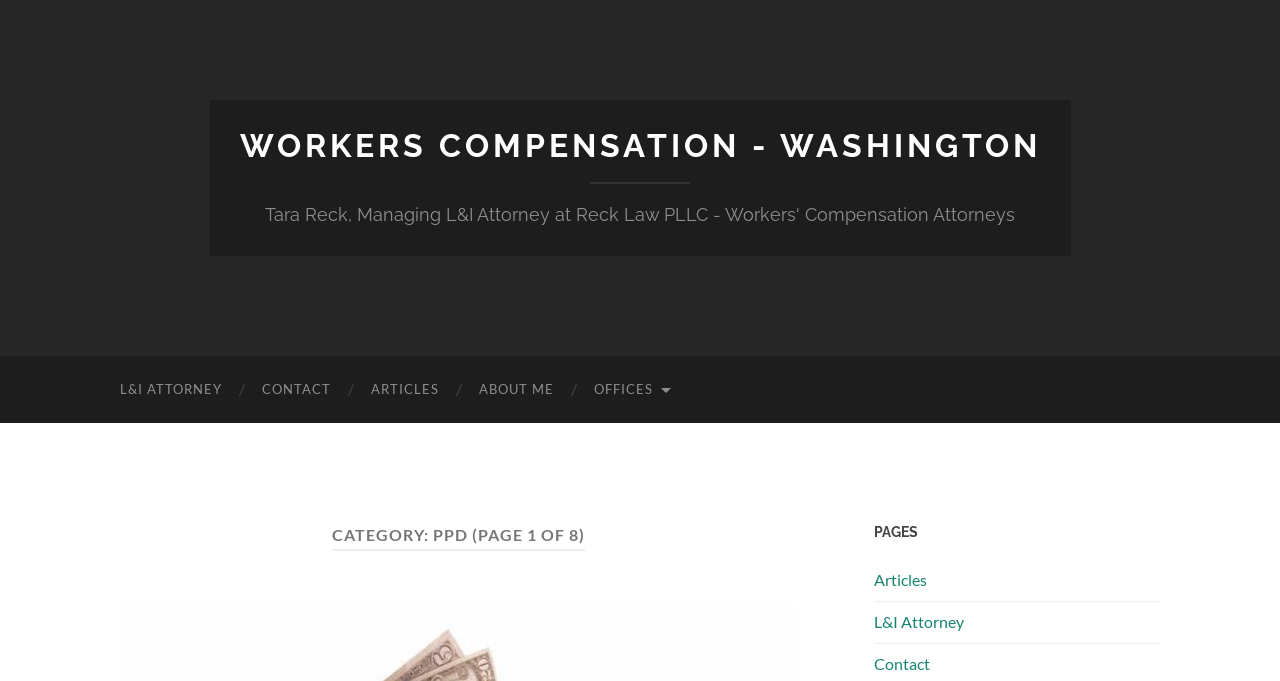What is the last link in the 'PAGES' section?
Using the image, give a concise answer in the form of a single word or short phrase.

Contact